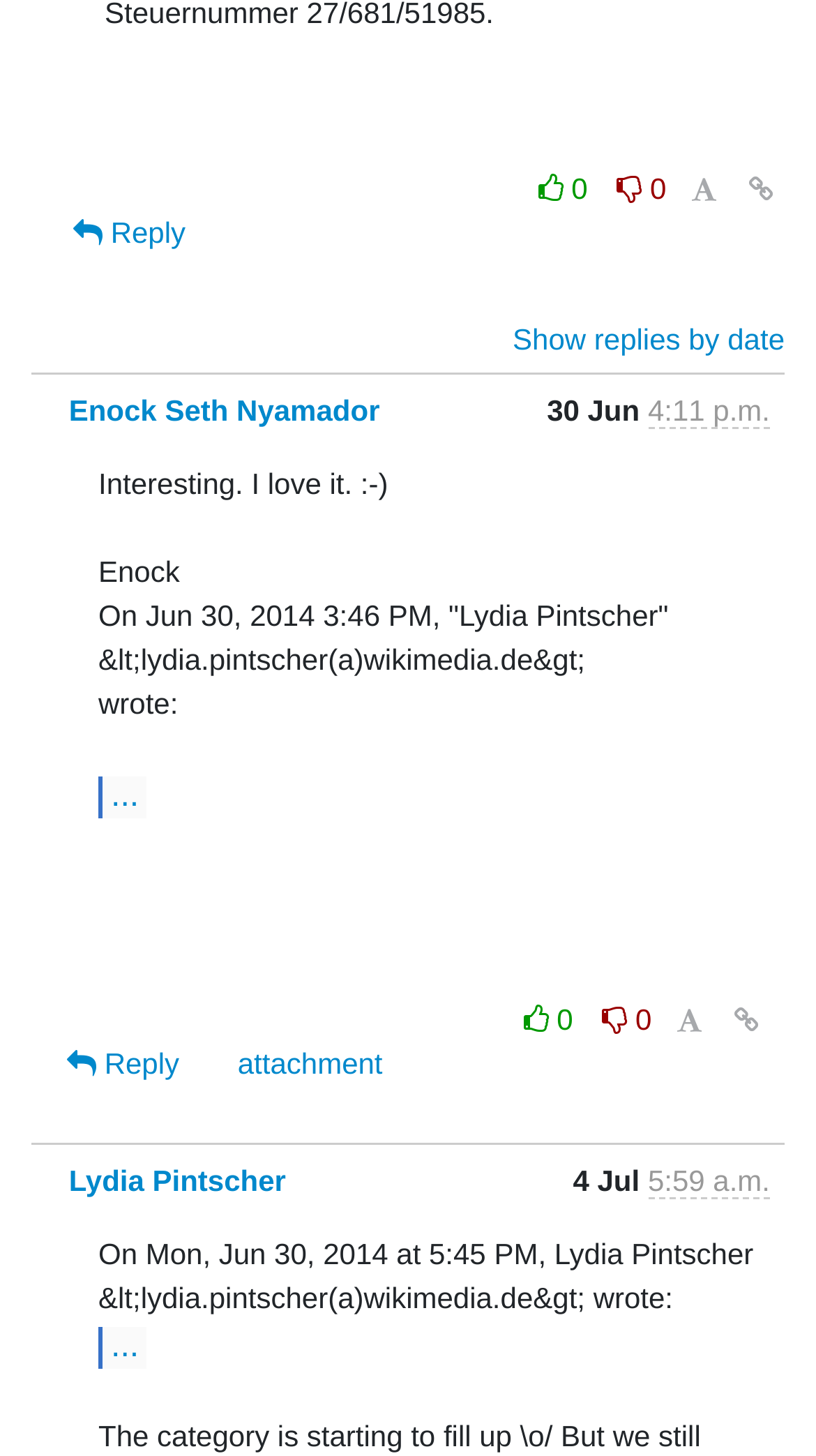How many links are there in the first message?
Give a detailed and exhaustive answer to the question.

I counted the number of links in the first message and found four instances, including the 'Reply' link, the '...' link, and two other links with icons.